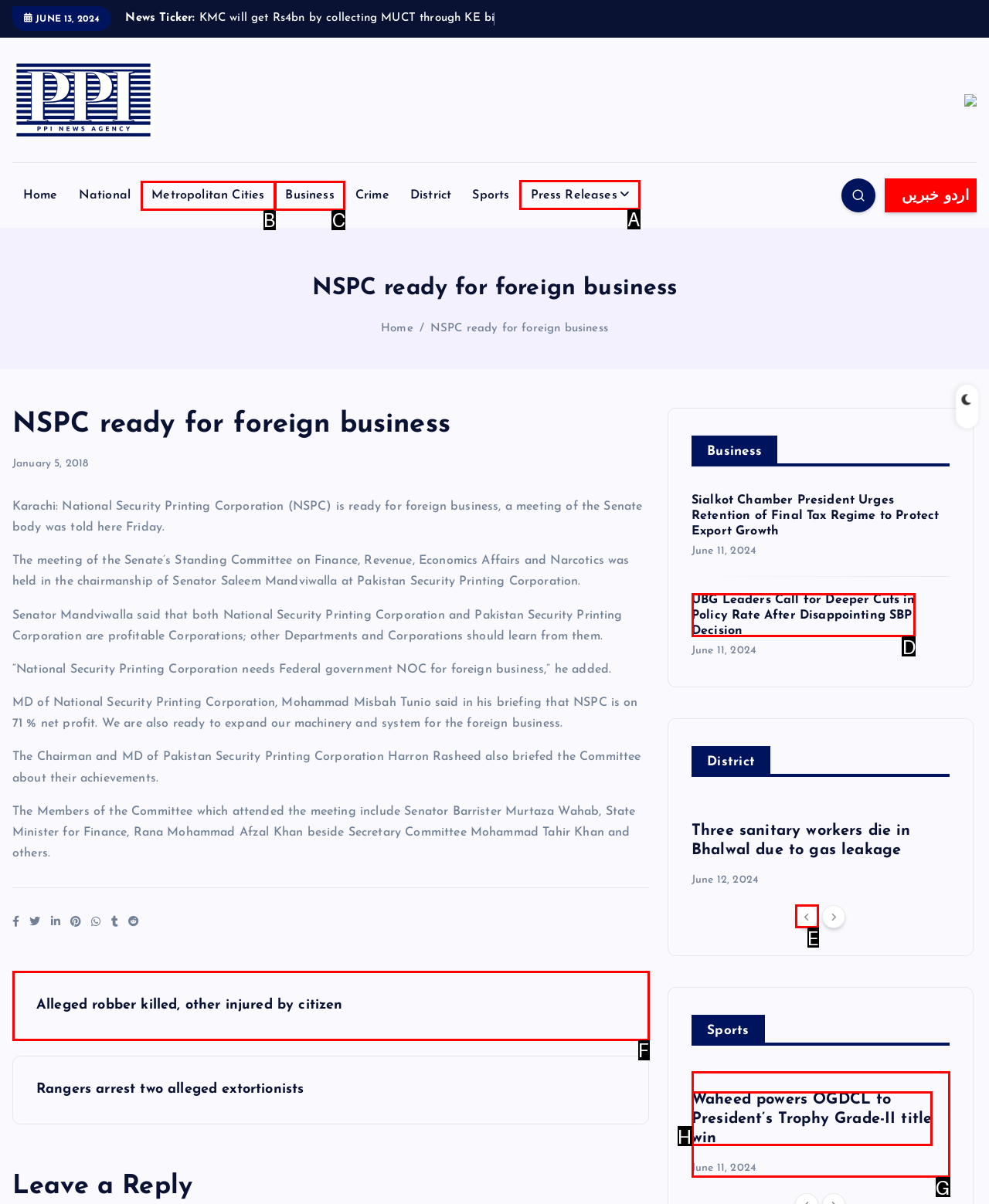Based on the choices marked in the screenshot, which letter represents the correct UI element to perform the task: Click on the 'Press Releases' link?

A